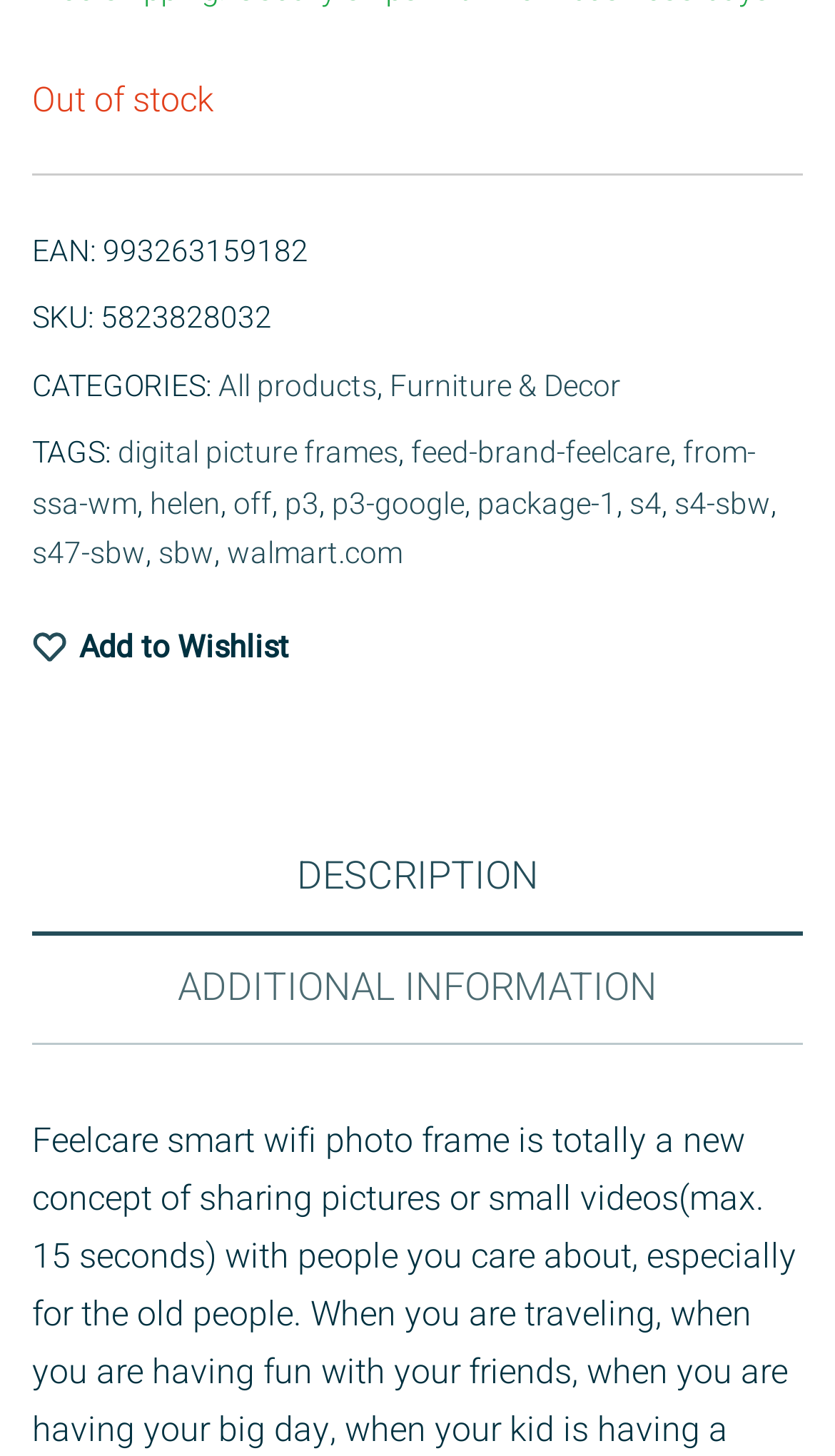Identify the bounding box coordinates of the clickable region to carry out the given instruction: "Add to Wishlist".

[0.038, 0.429, 0.346, 0.46]